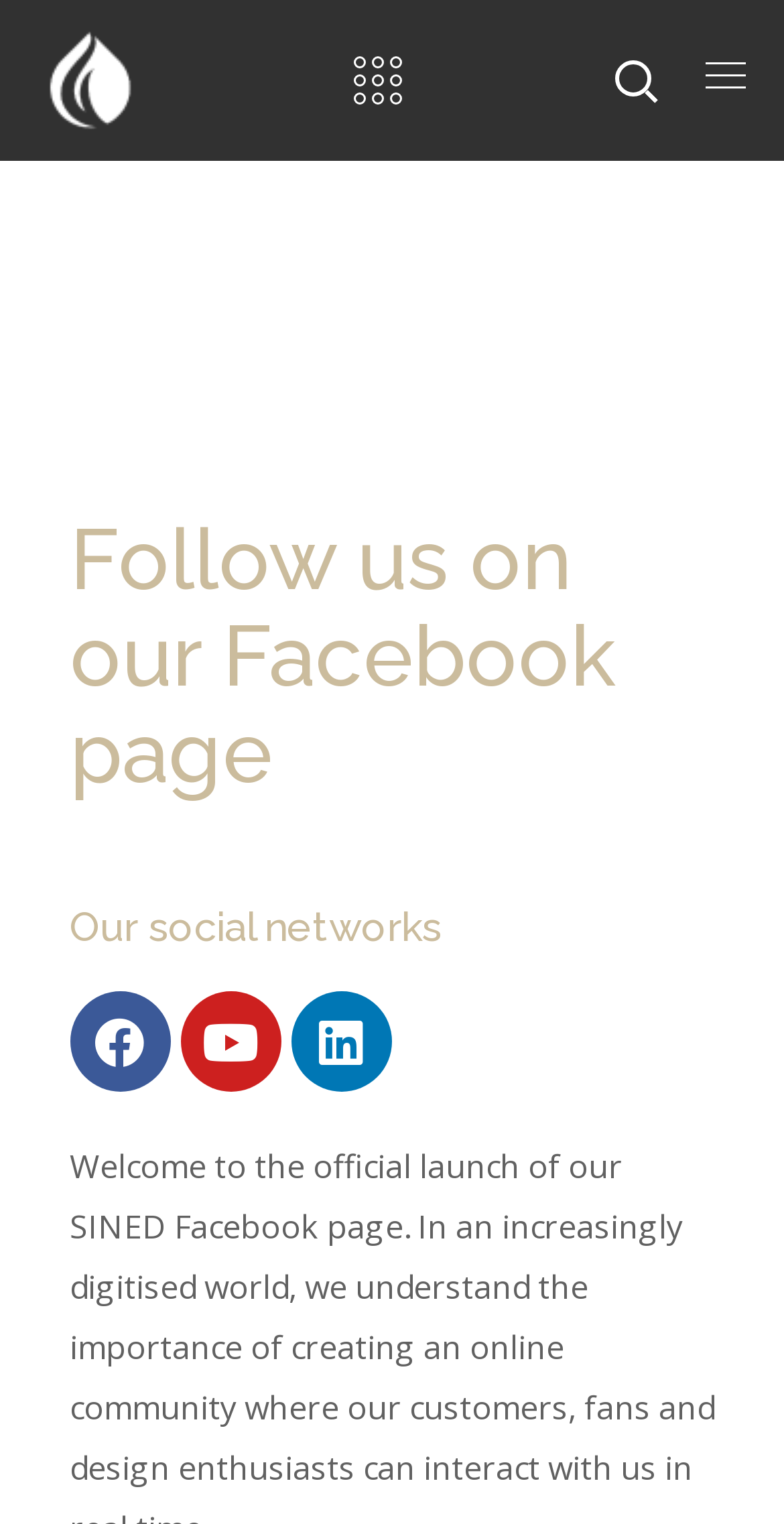Give a succinct answer to this question in a single word or phrase: 
How many social networks are listed?

3